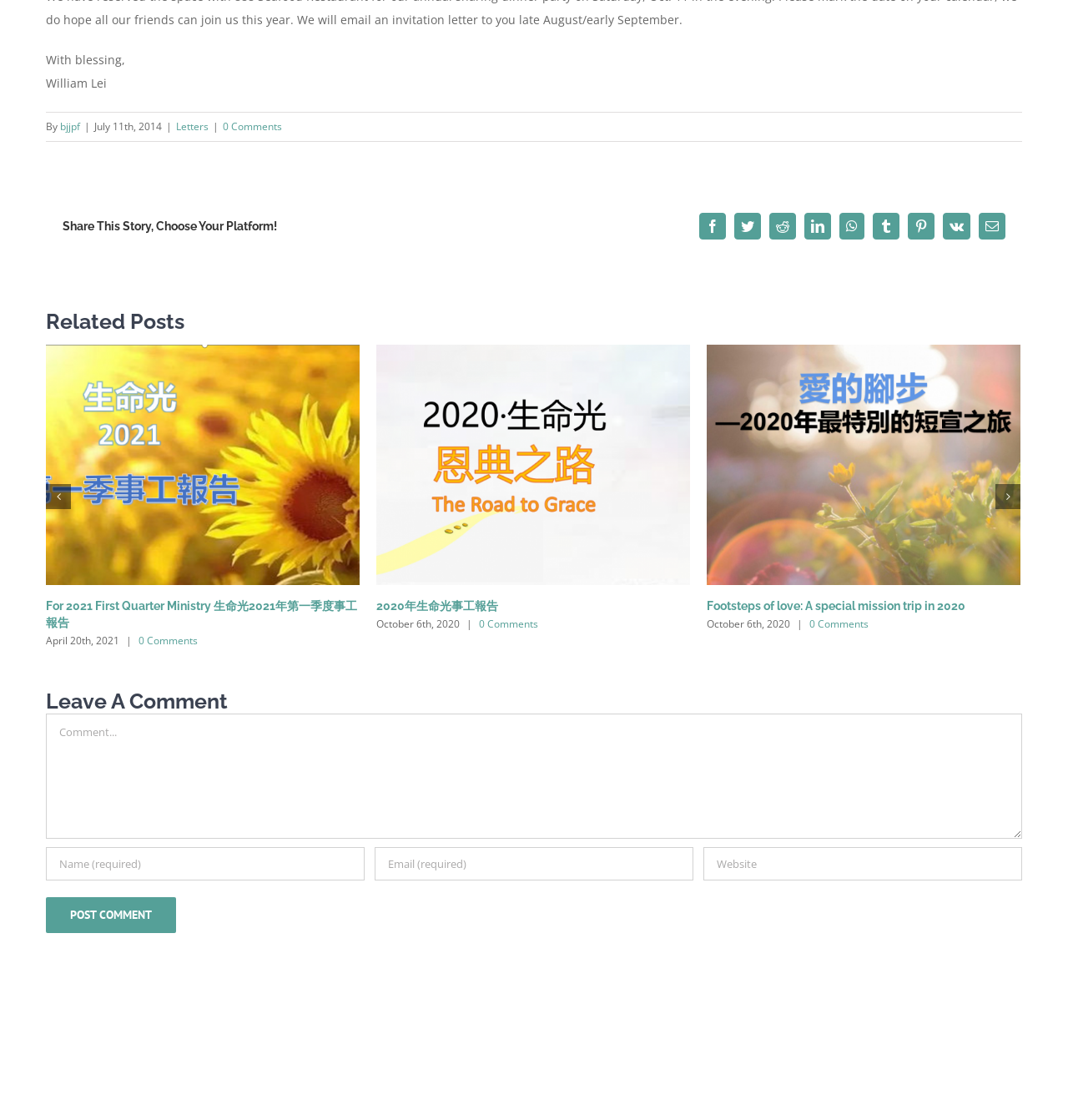Locate the bounding box coordinates of the area where you should click to accomplish the instruction: "Read the related post 'For 2021 First Quarter Ministry'".

[0.043, 0.535, 0.334, 0.561]